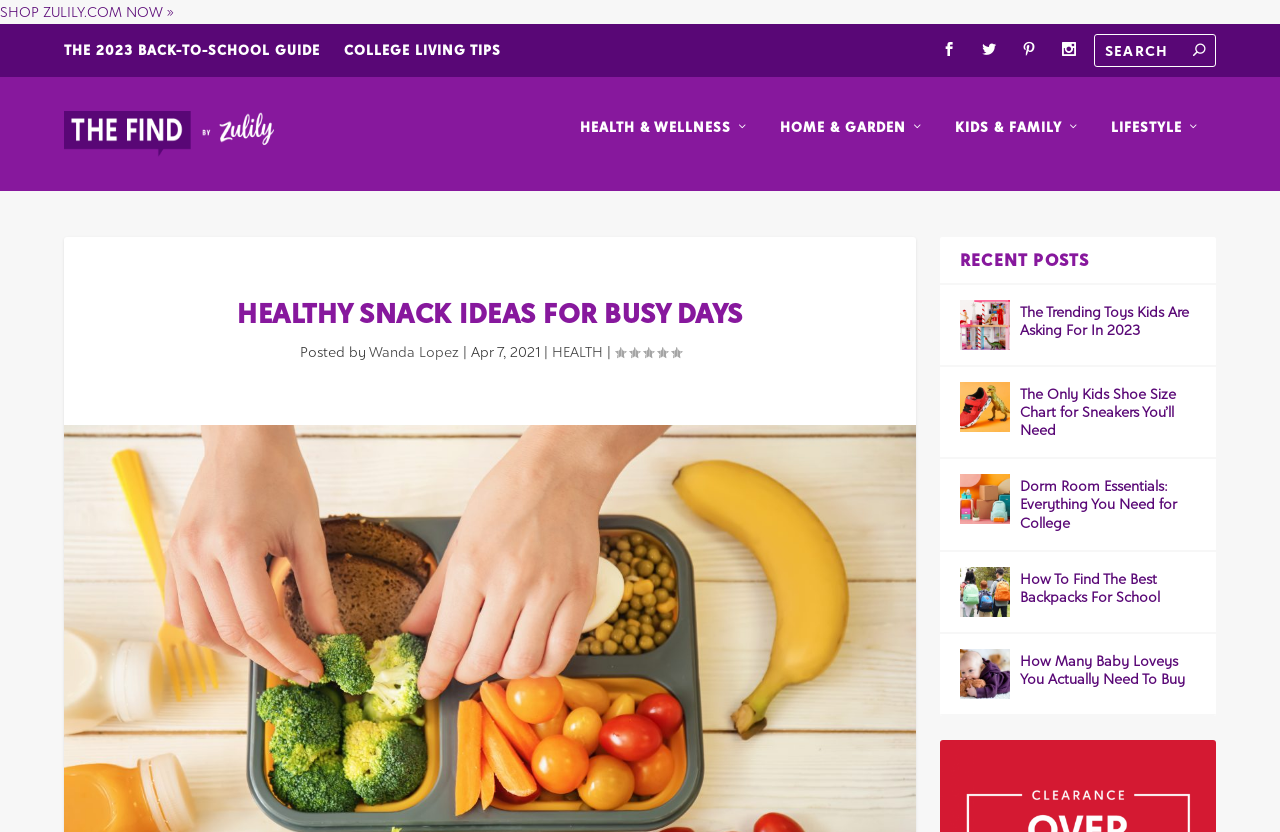Refer to the screenshot and give an in-depth answer to this question: What is the name of the website?

I found the website's name in the top-left corner of the webpage, where it says 'The Find by Zulily'.